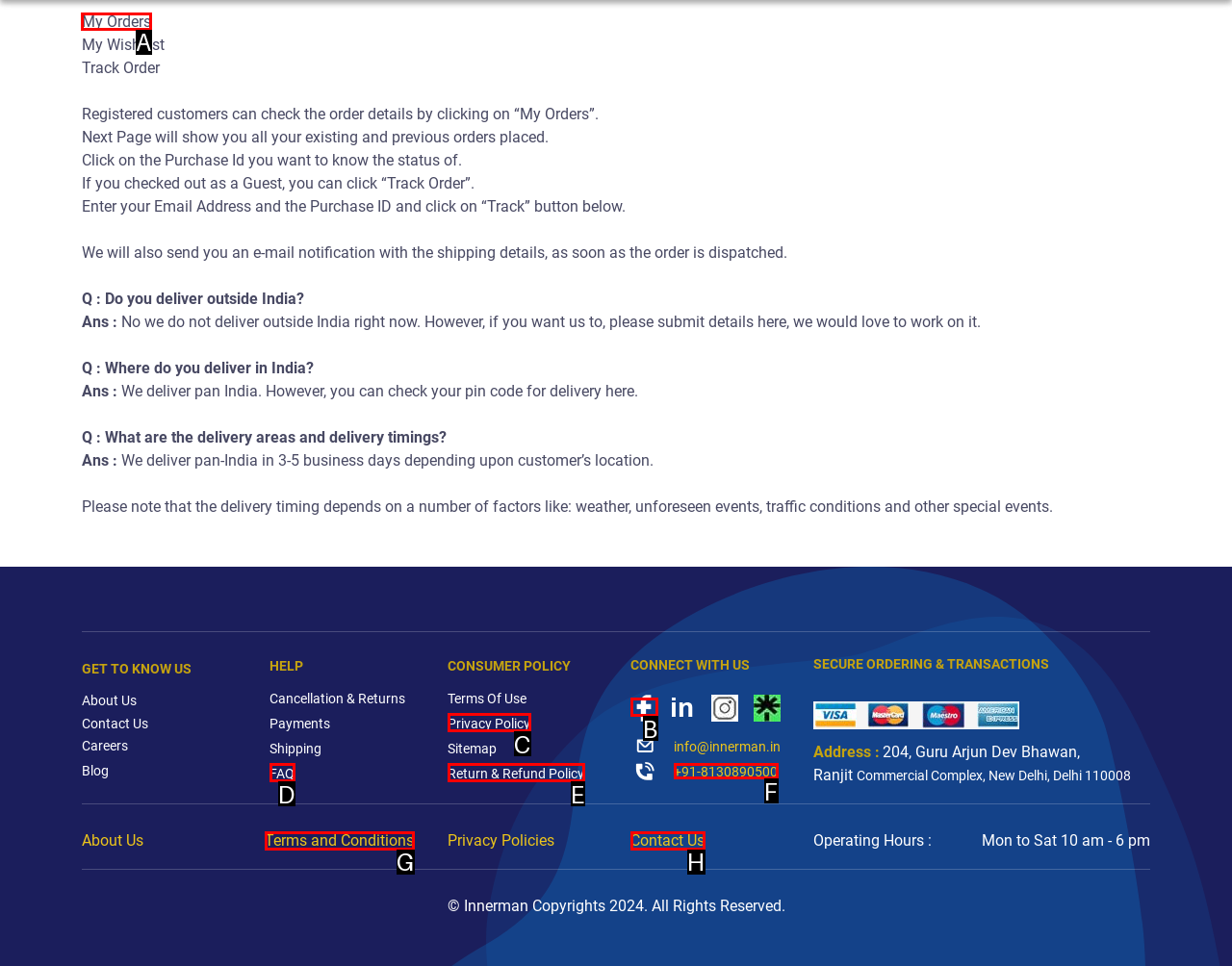Identify the correct choice to execute this task: Click on 'My Orders'
Respond with the letter corresponding to the right option from the available choices.

A